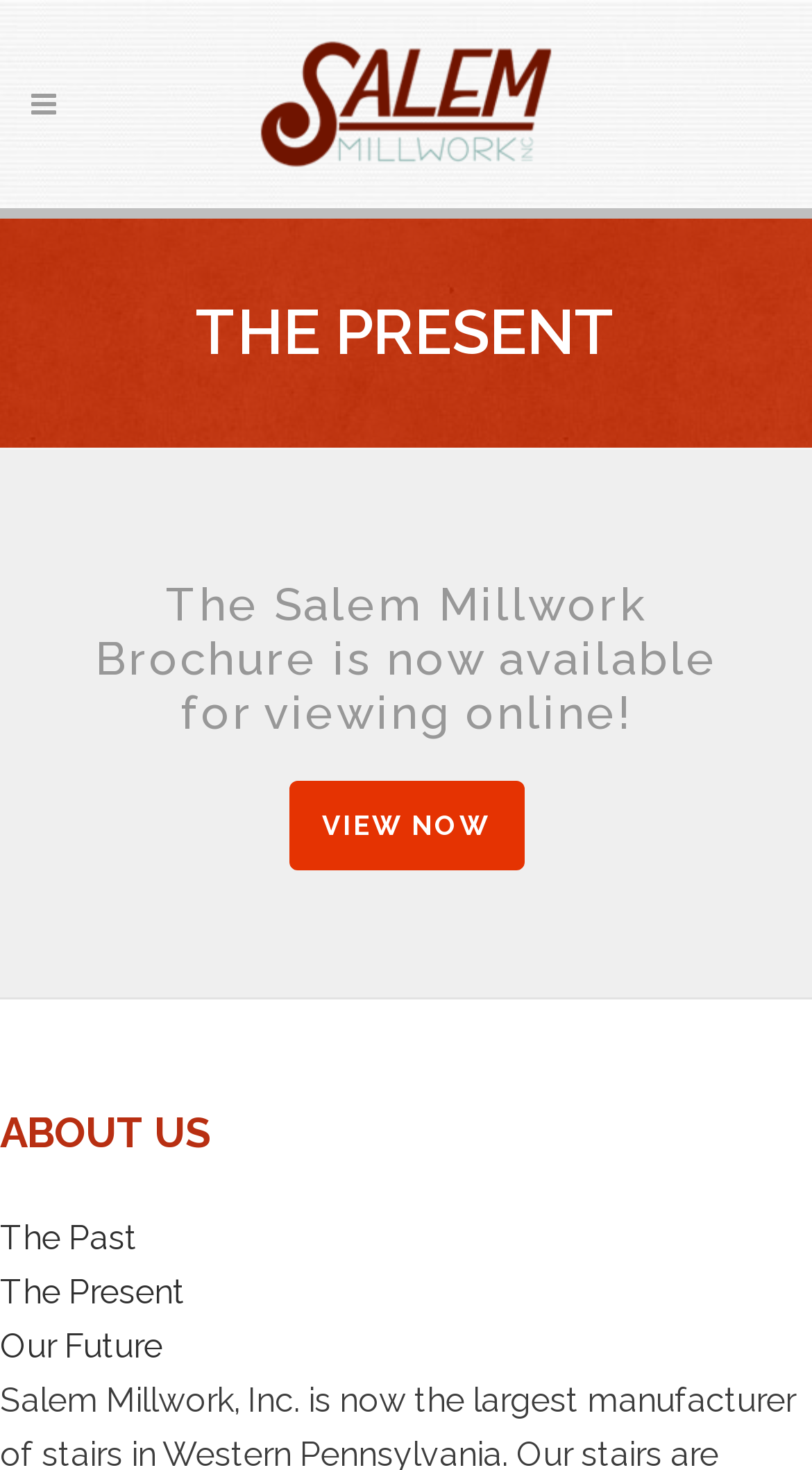Please respond to the question with a concise word or phrase:
What is the position of the logo in the webpage?

Top center